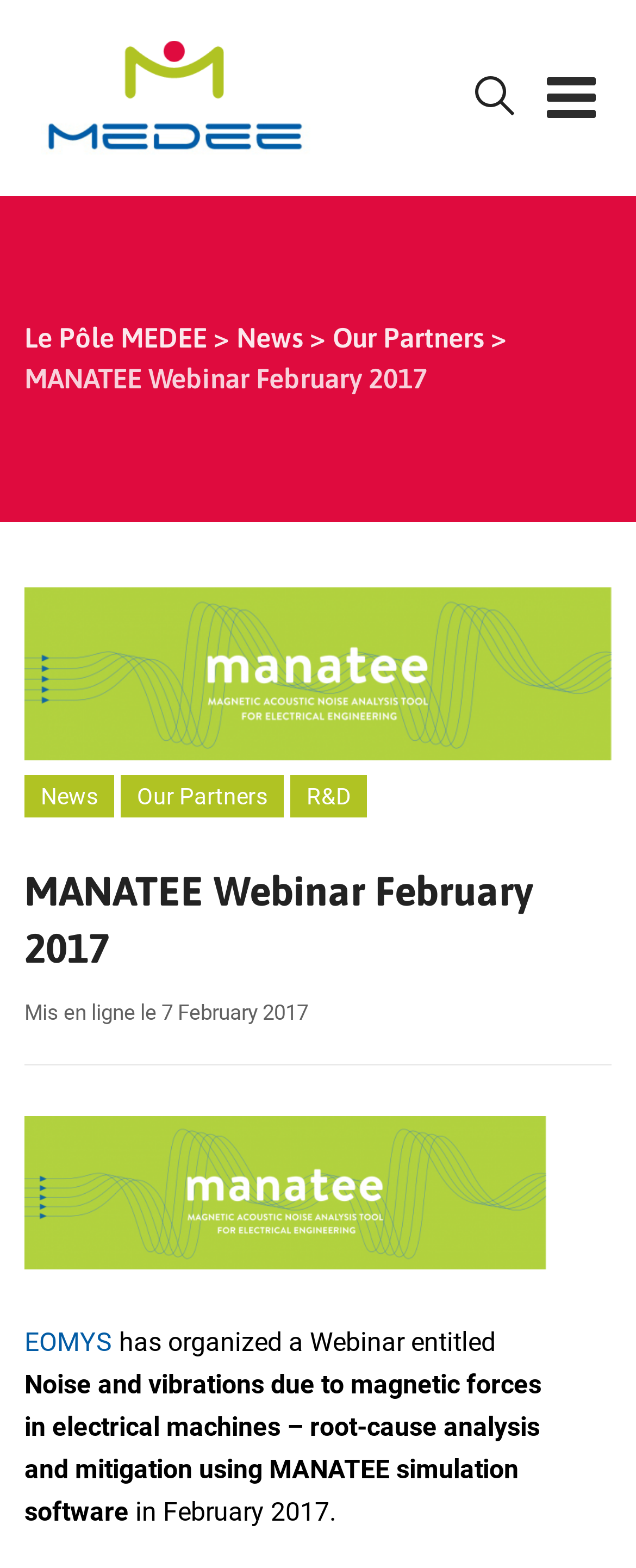Given the following UI element description: "News", find the bounding box coordinates in the webpage screenshot.

[0.038, 0.494, 0.179, 0.521]